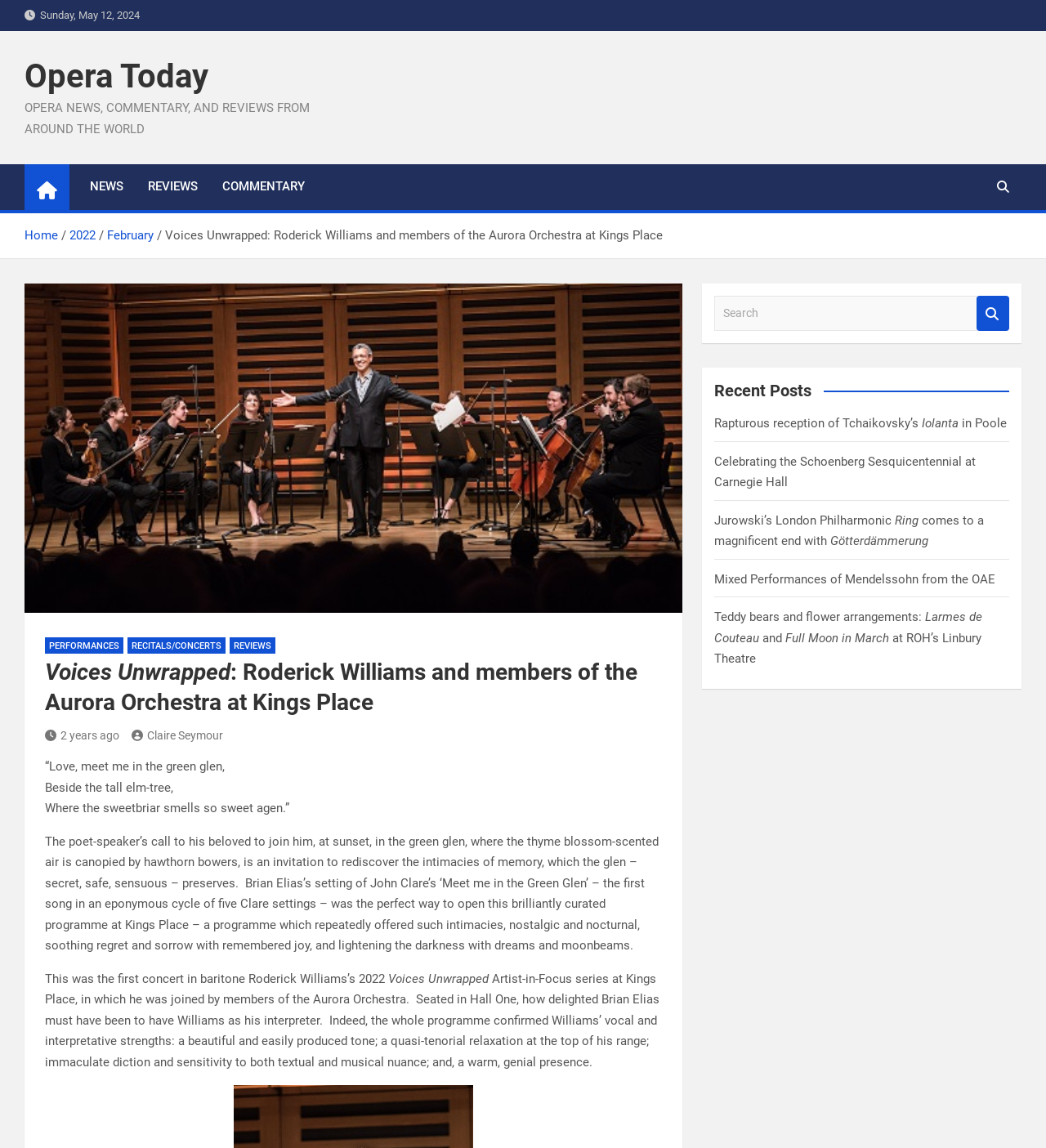Determine the bounding box coordinates for the HTML element mentioned in the following description: "2 years ago". The coordinates should be a list of four floats ranging from 0 to 1, represented as [left, top, right, bottom].

[0.043, 0.635, 0.114, 0.646]